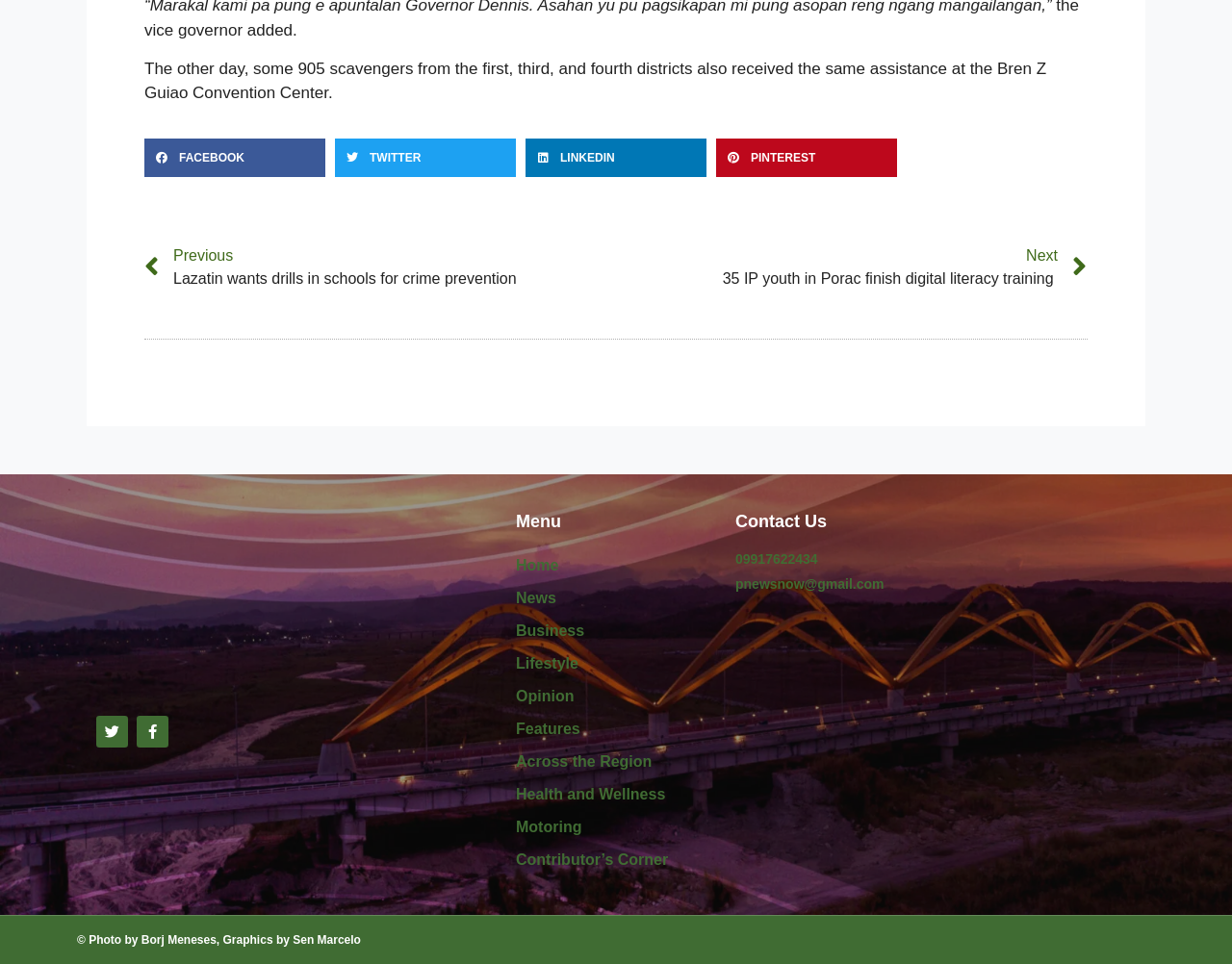Kindly determine the bounding box coordinates for the area that needs to be clicked to execute this instruction: "Share on Twitter".

[0.272, 0.144, 0.419, 0.184]